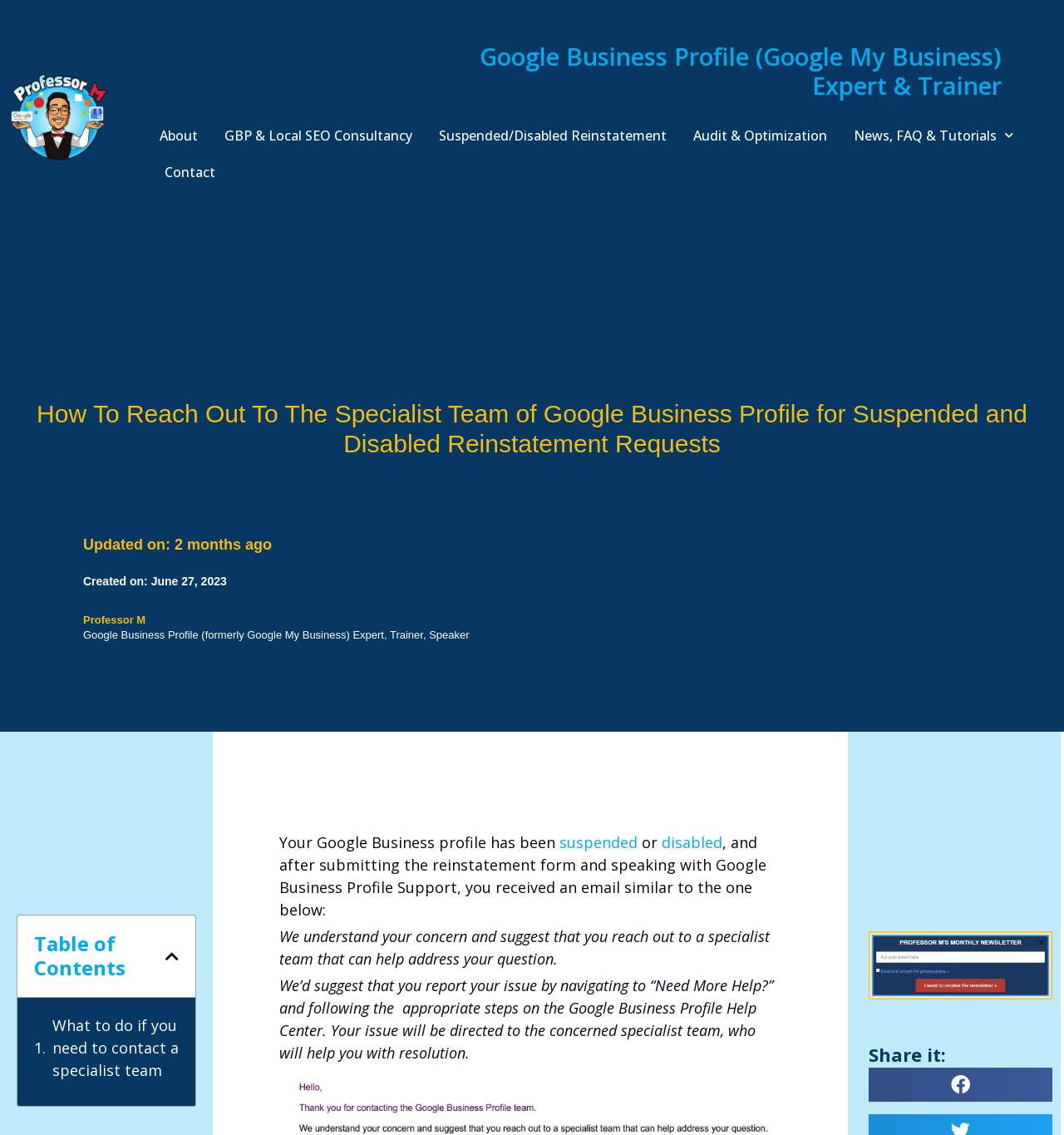What is the name of the newsletter mentioned on the webpage?
Provide a fully detailed and comprehensive answer to the question.

I found the answer by looking at the link element that says 'Professor M's Monthly newsletter' and also the image element with the same name. This suggests that the name of the newsletter mentioned on the webpage is Professor M's Monthly newsletter.